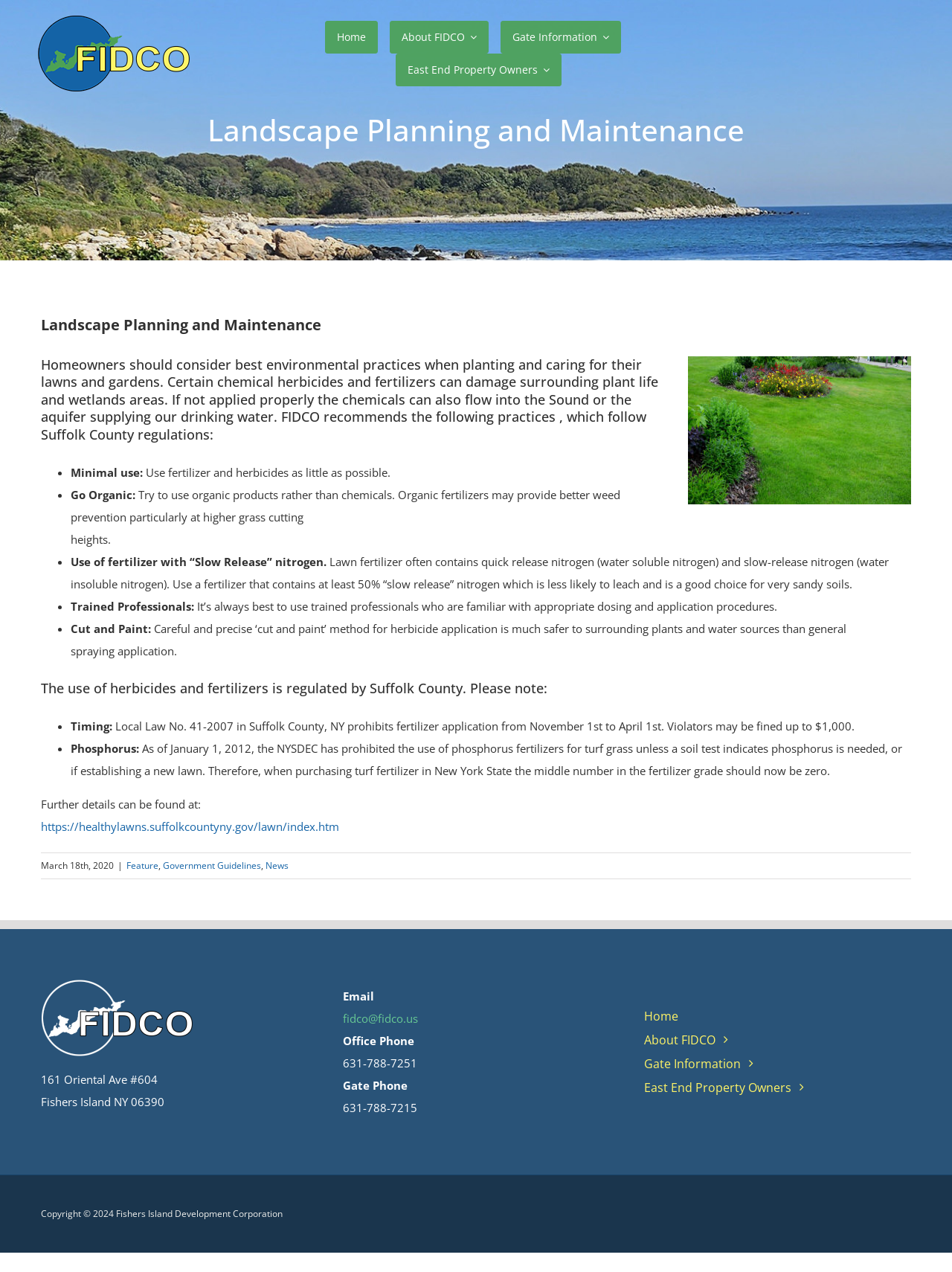Answer the question below in one word or phrase:
What is the recommended practice for fertilizer application?

Use fertilizer with 'Slow Release' nitrogen